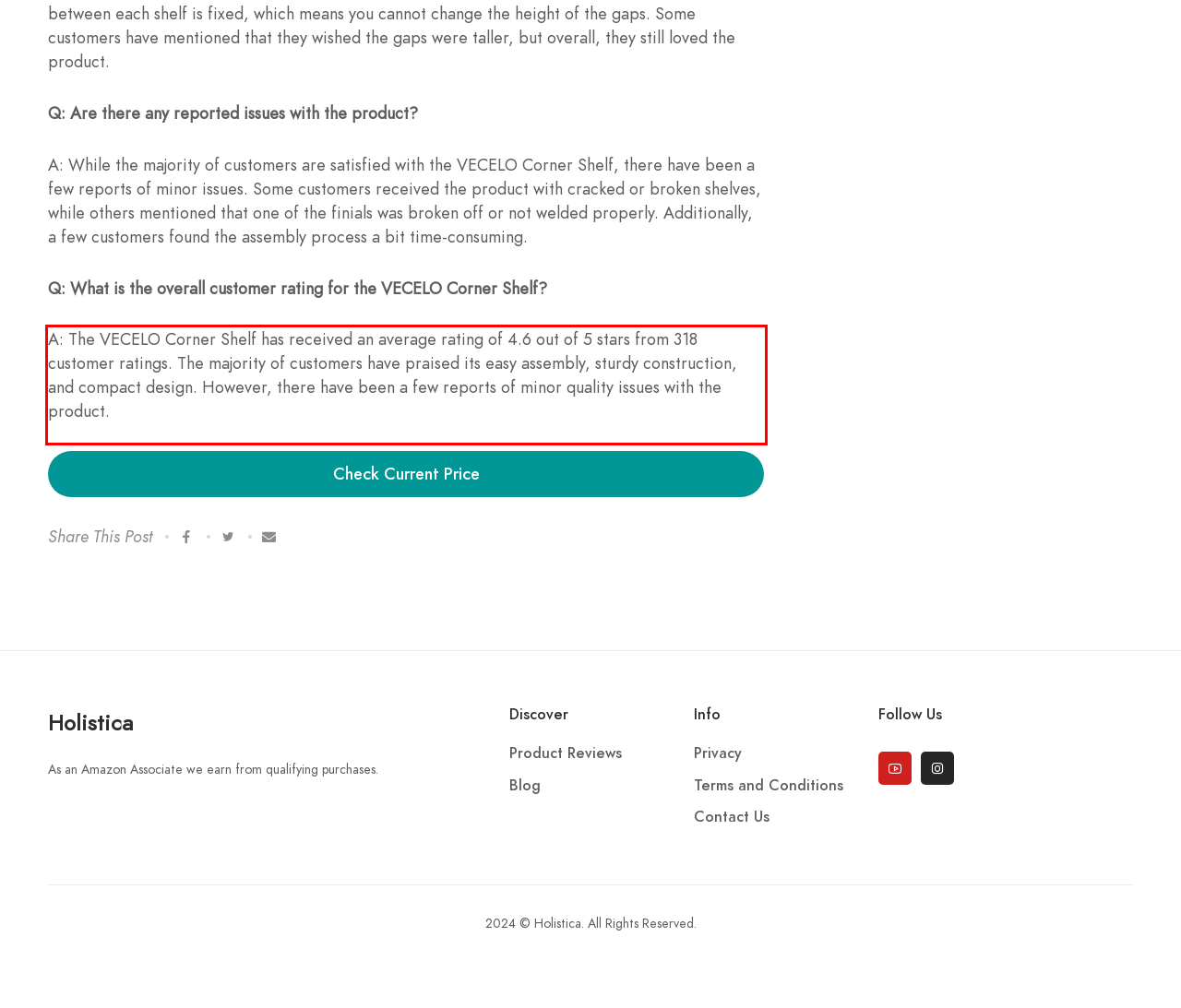Your task is to recognize and extract the text content from the UI element enclosed in the red bounding box on the webpage screenshot.

A: The VECELO Corner Shelf has received an average rating of 4.6 out of 5 stars from 318 customer ratings. The majority of customers have praised its easy assembly, sturdy construction, and compact design. However, there have been a few reports of minor quality issues with the product.